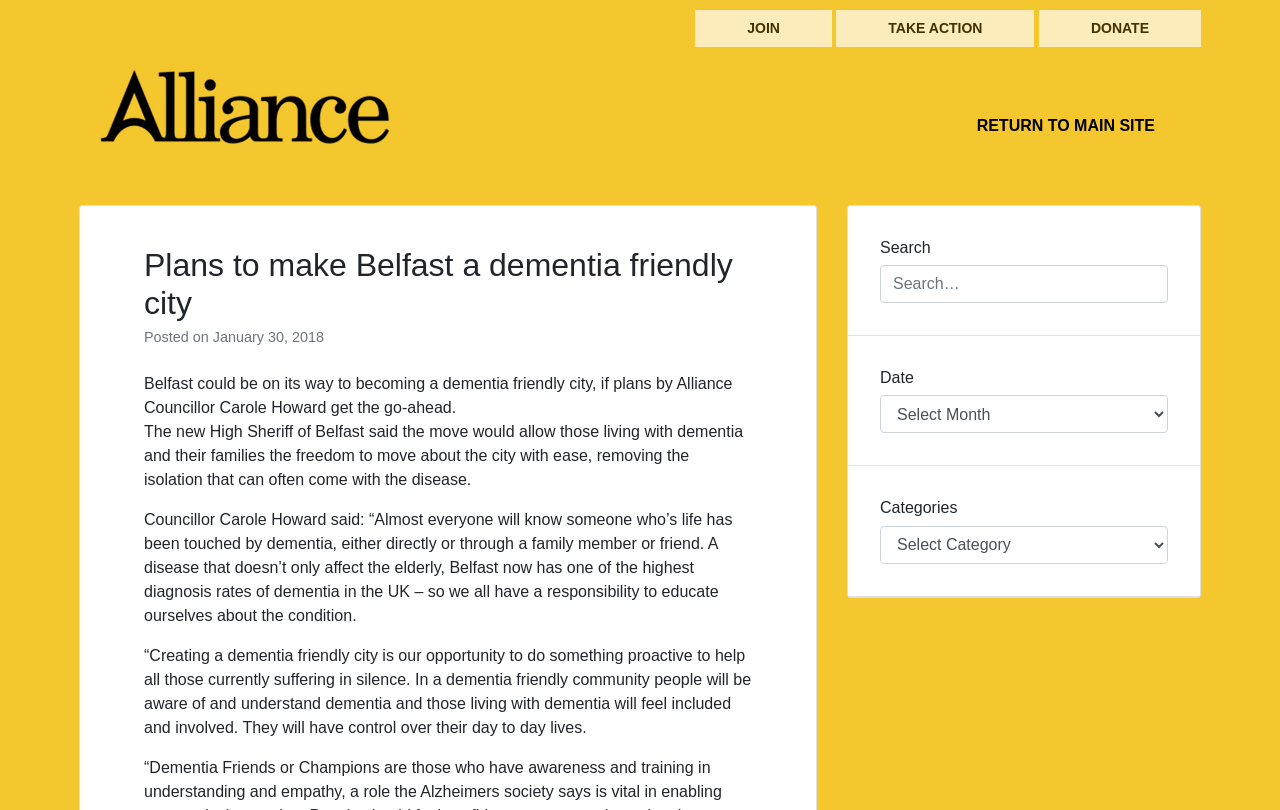What is the date mentioned in the article?
Provide a short answer using one word or a brief phrase based on the image.

January 30, 2018